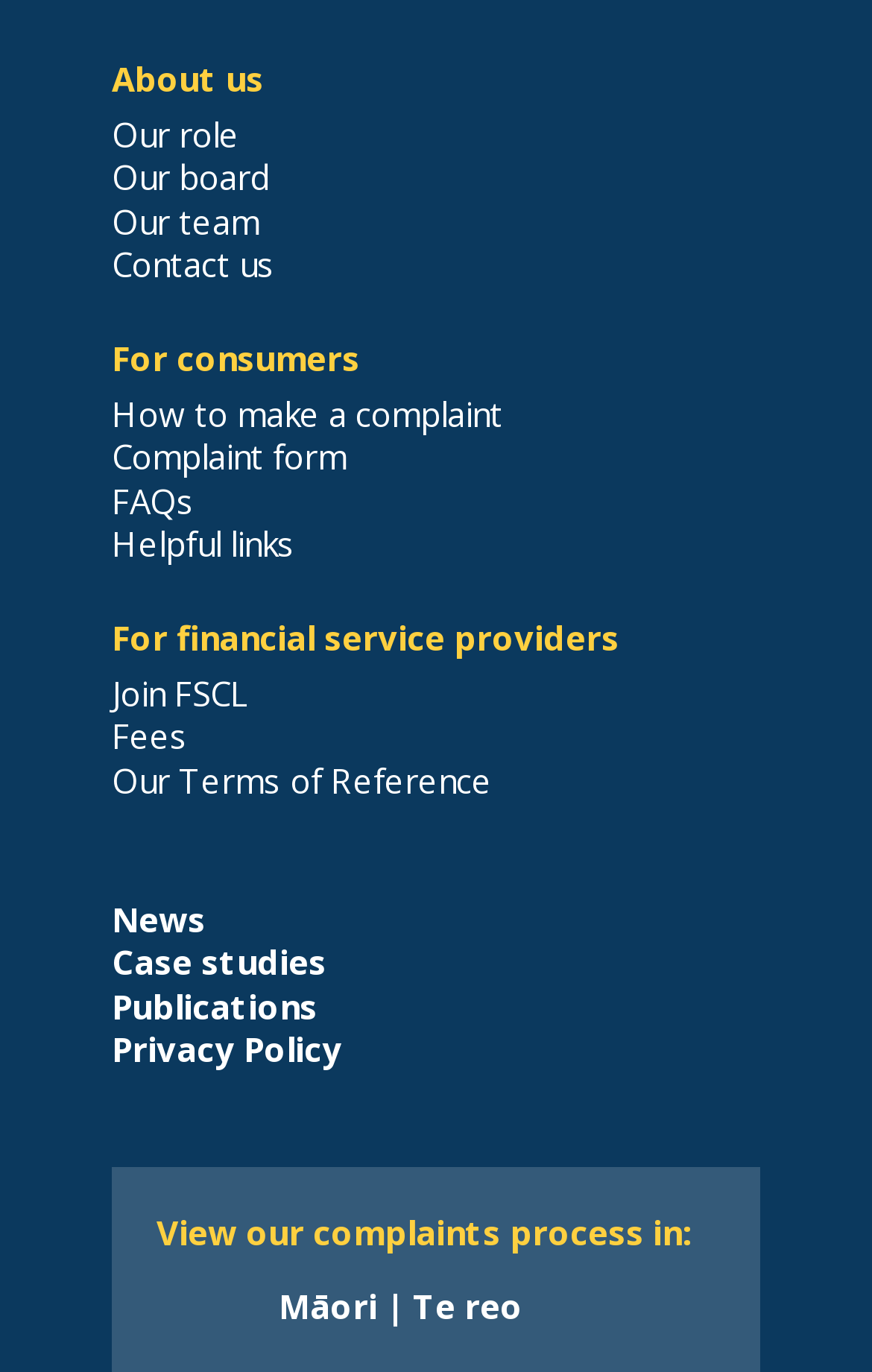Find and specify the bounding box coordinates that correspond to the clickable region for the instruction: "Read the FAQs".

[0.128, 0.348, 0.223, 0.381]